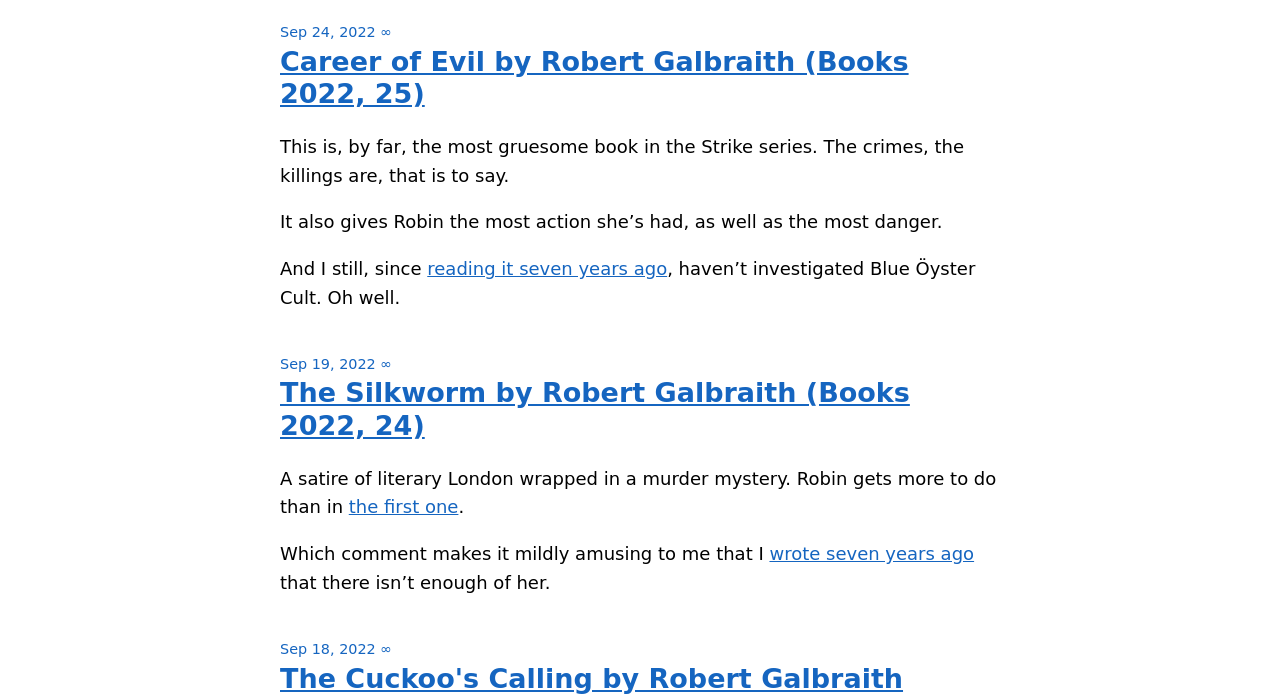Point out the bounding box coordinates of the section to click in order to follow this instruction: "Read more about The Silkworm by Robert Galbraith".

[0.219, 0.542, 0.781, 0.635]